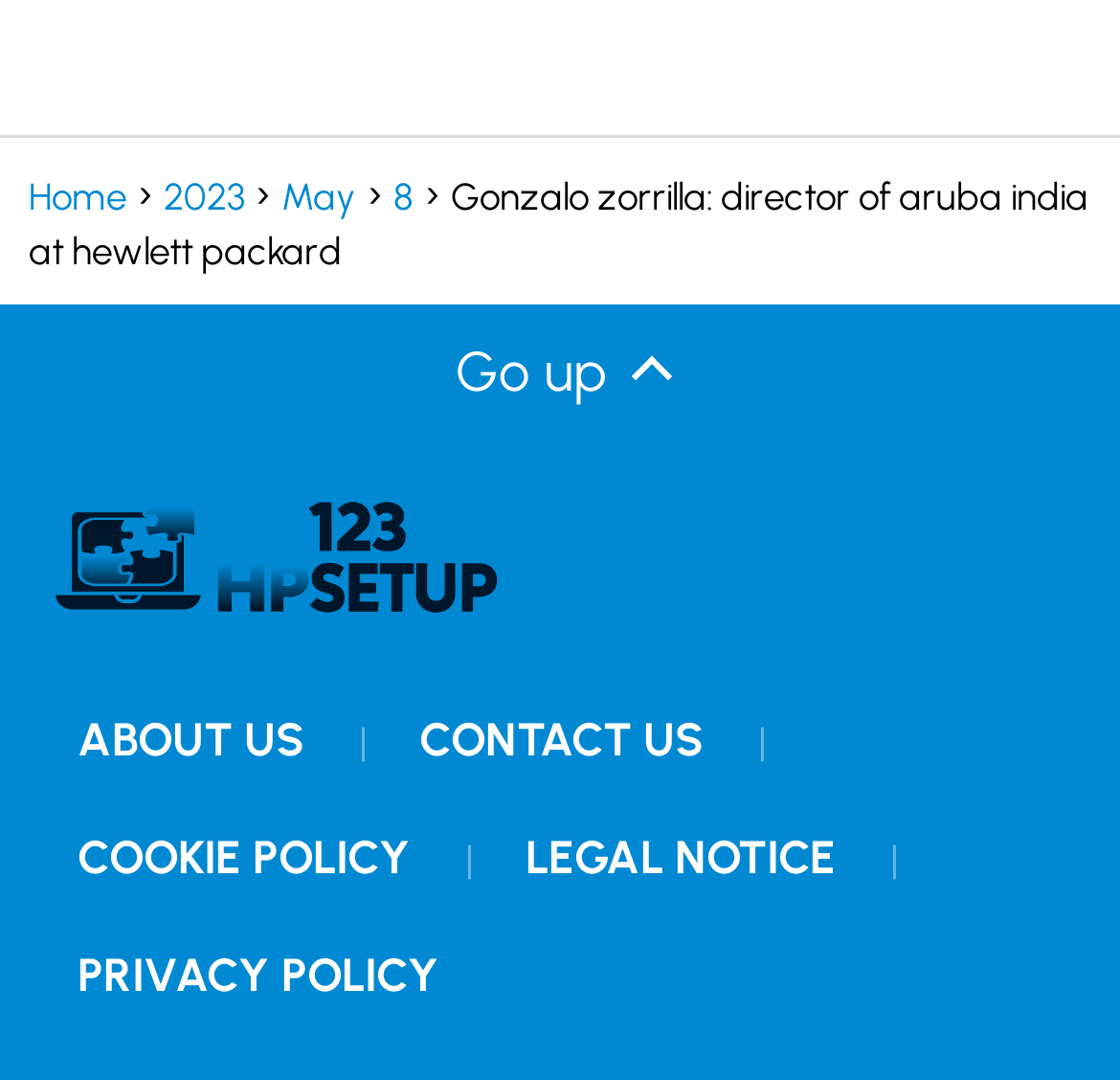Examine the image and give a thorough answer to the following question:
How many images are there on the webpage?

There is only one image on the webpage, which is associated with the link '123 HP Setup', as indicated by the image element with the same text and bounding box coordinates [0.041, 0.443, 0.451, 0.587].